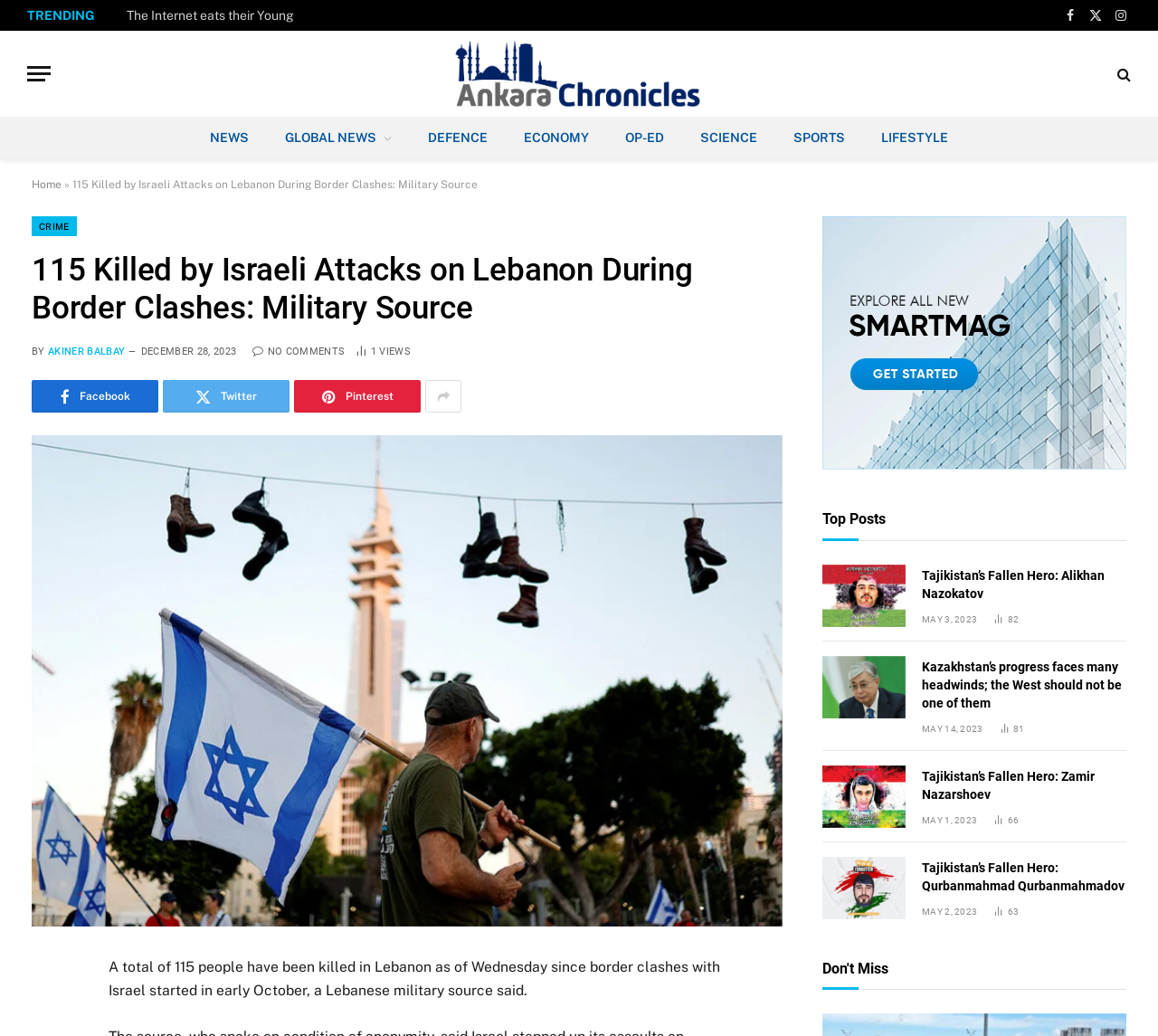Carefully observe the image and respond to the question with a detailed answer:
What is the name of the website?

I determined the answer by looking at the top-left corner of the webpage, where I found a logo and a link labeled 'Ankara Chronicles', which is likely the name of the website.